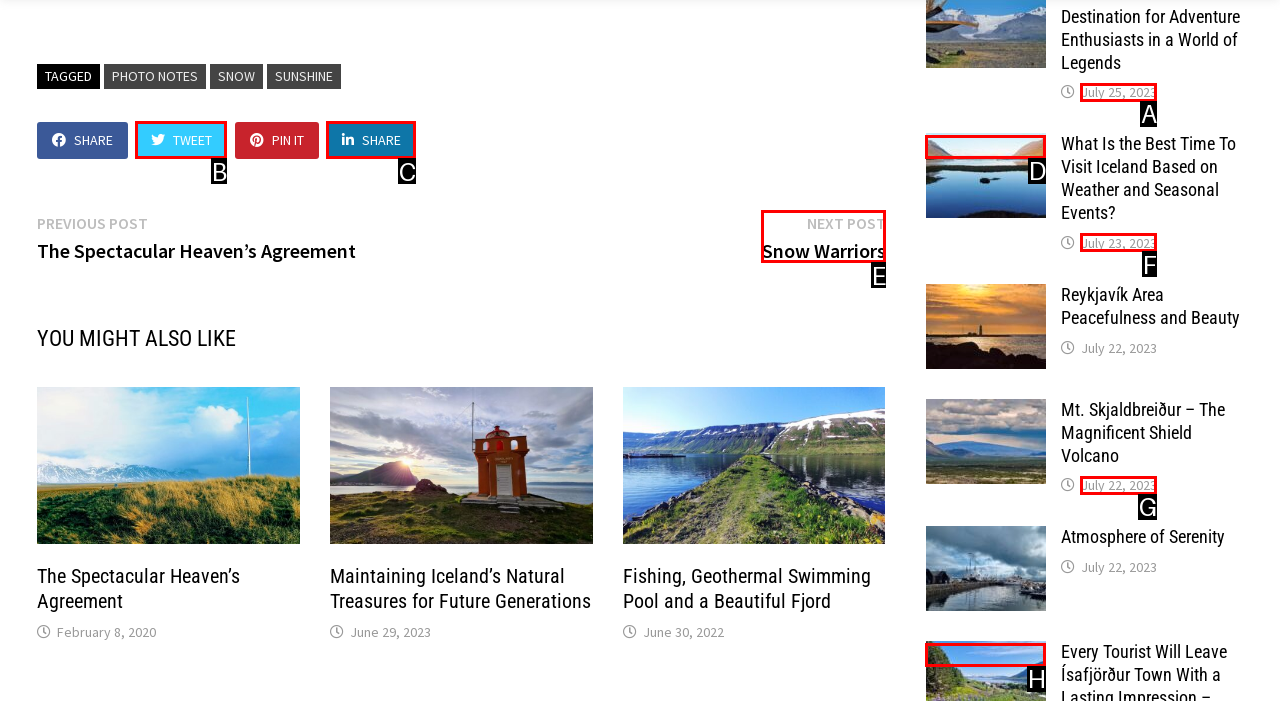Point out the UI element to be clicked for this instruction: Click on the 'What Is the Best Time To Visit Iceland Based on Weather and Seasonal Events?' link. Provide the answer as the letter of the chosen element.

D